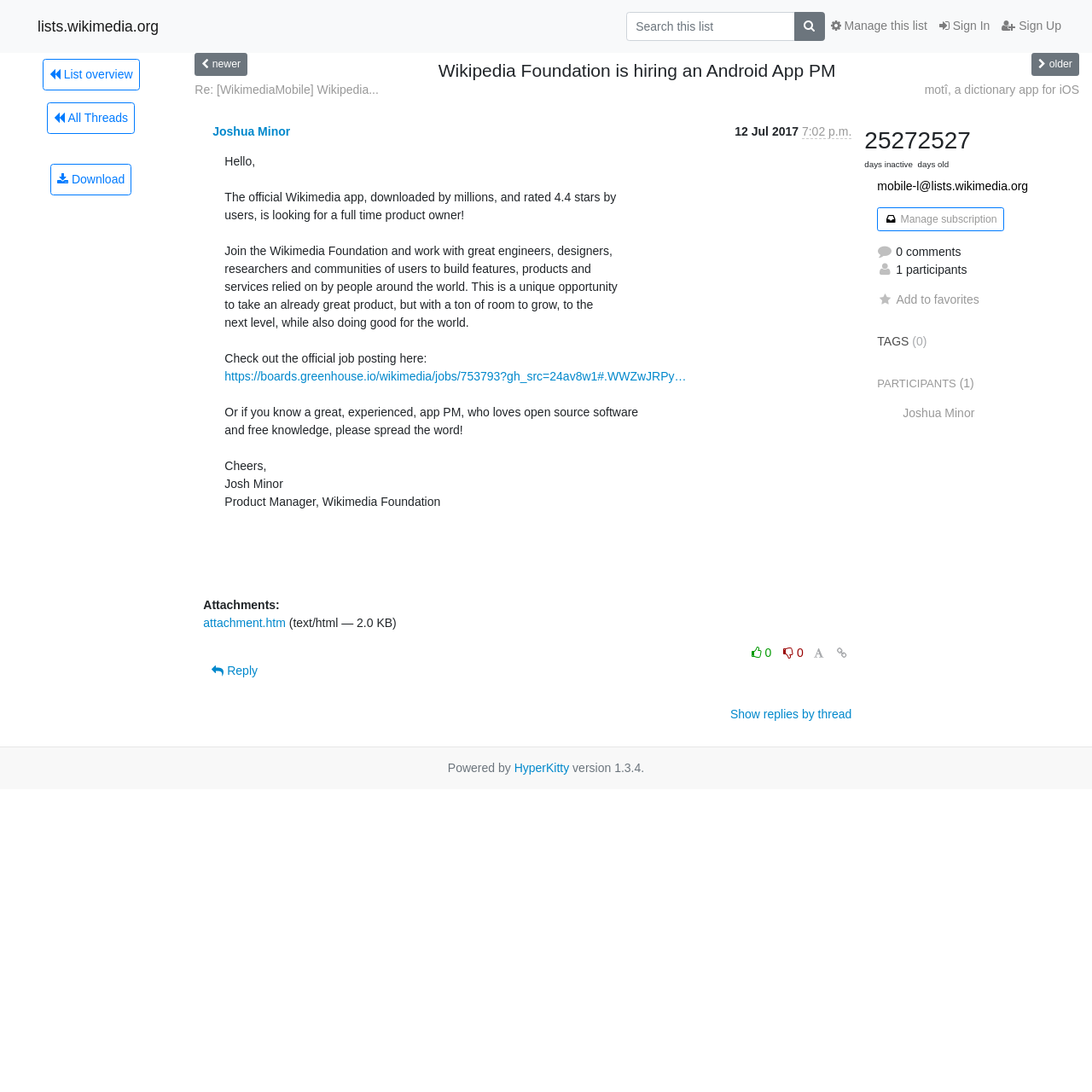How many participants are in the thread?
Identify the answer in the screenshot and reply with a single word or phrase.

1